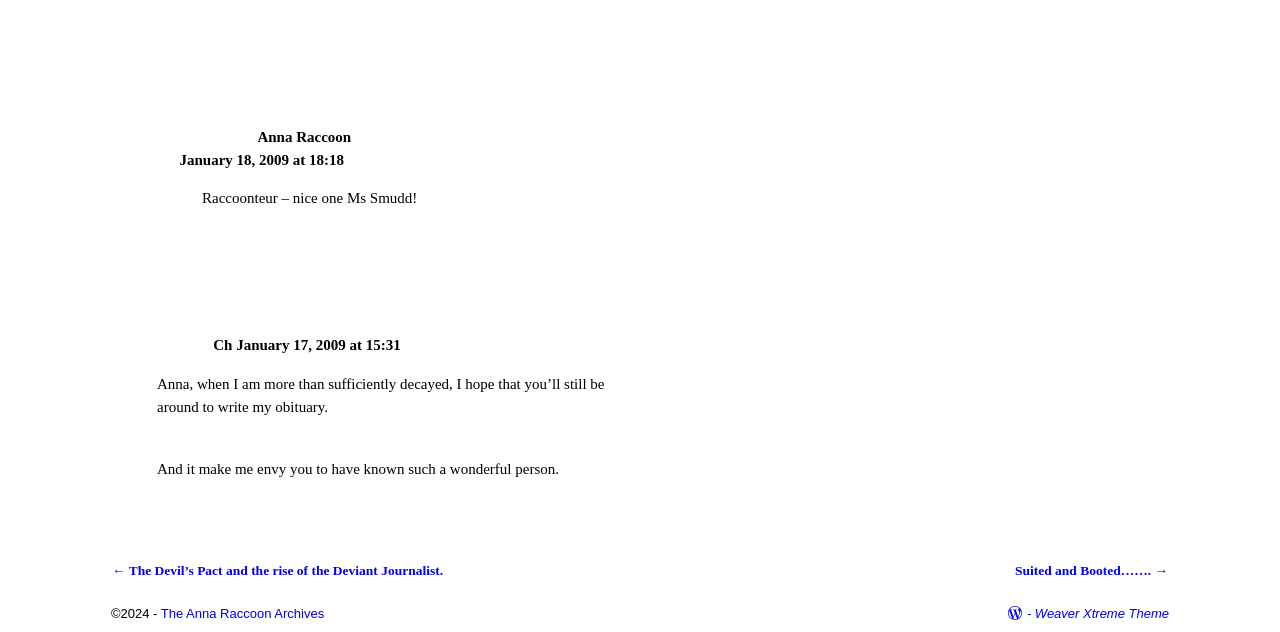What is the theme of the website?
Give a single word or phrase as your answer by examining the image.

Weaver Xtreme Theme